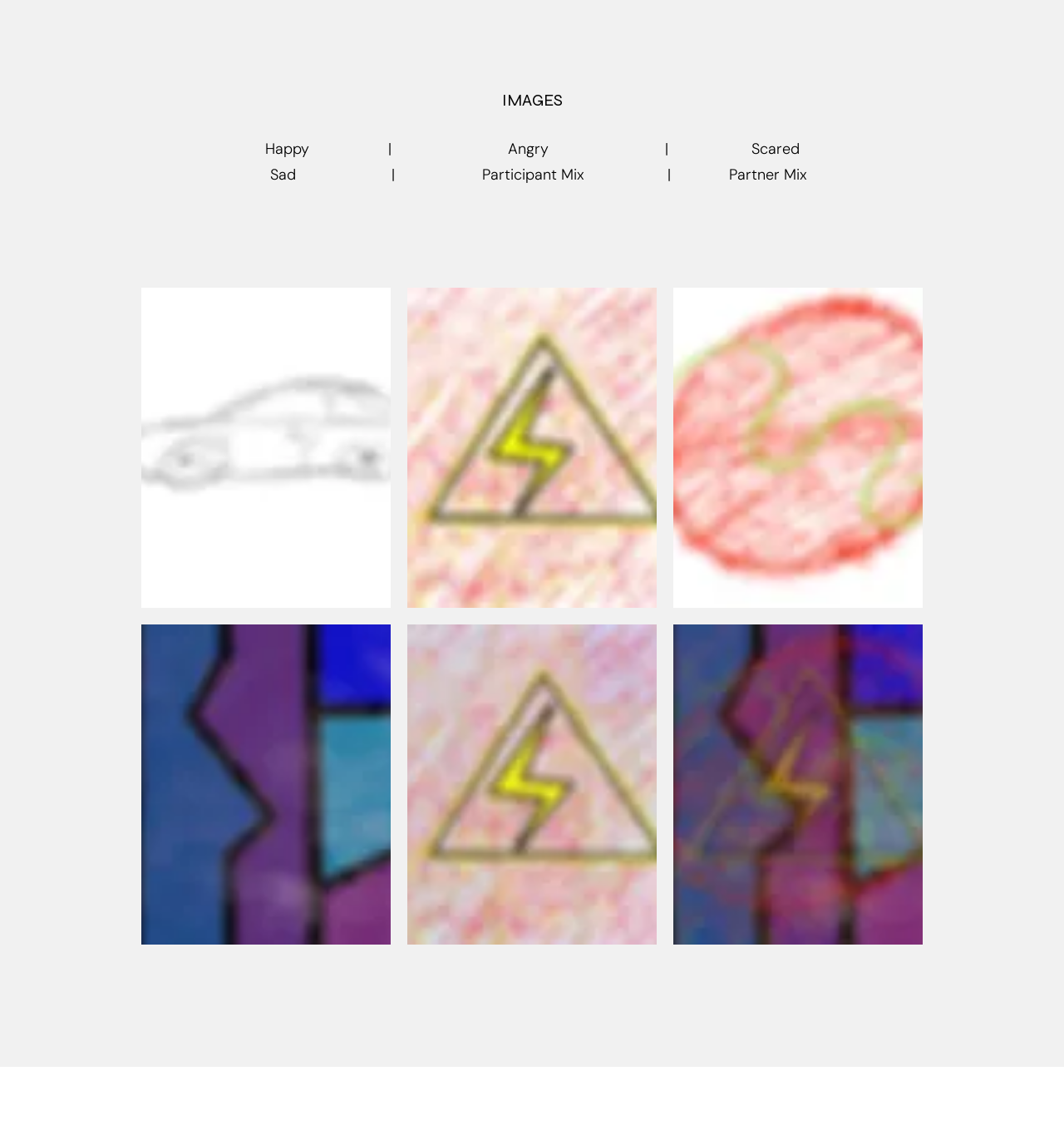How many emotions are represented in the image gallery?
We need a detailed and exhaustive answer to the question. Please elaborate.

There are 5 emotions represented in the image gallery, which are Happy, Angry, Scared, Sad, and Participant Mix, each with a corresponding button and image.